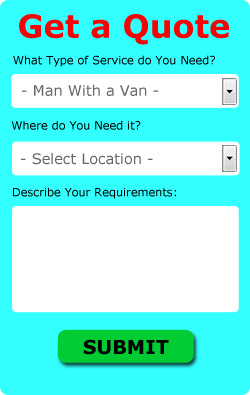What is the default option in the first dropdown menu?
Please provide an in-depth and detailed response to the question.

The first dropdown menu asks 'What Type of Service do You Need?' and has 'Man With a Van' as the default option, indicating that this is the primary service offered by the company.